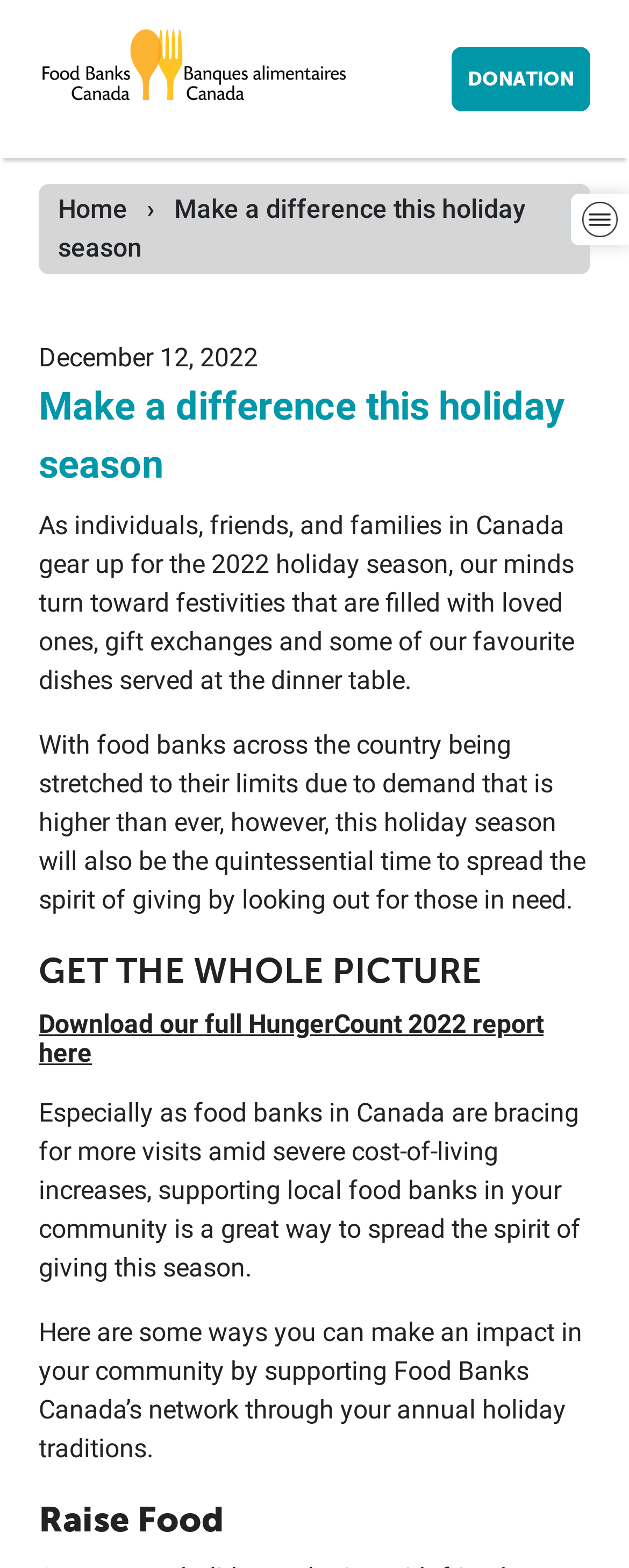What is the current date mentioned on the webpage? Look at the image and give a one-word or short phrase answer.

December 12, 2022